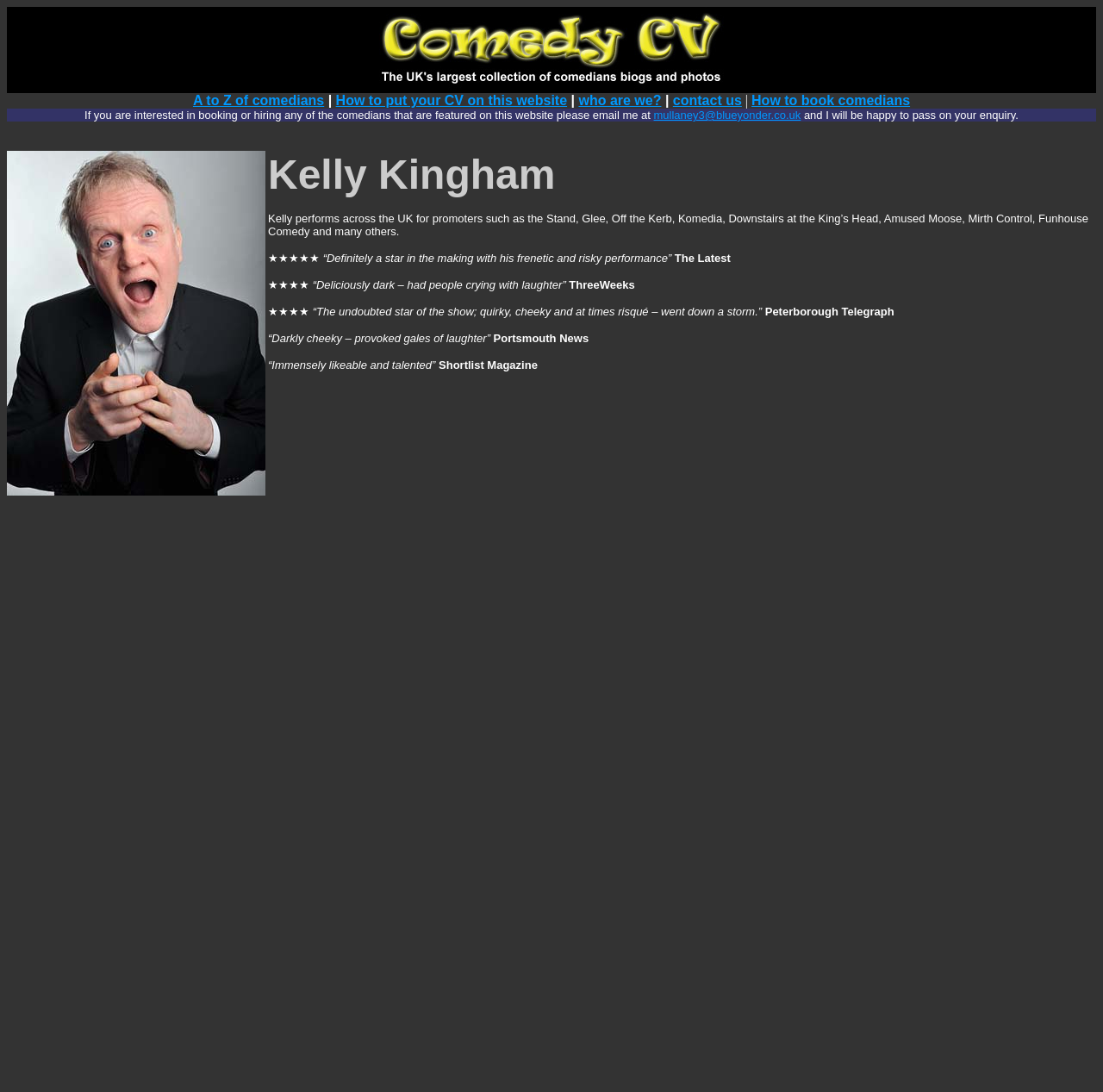Highlight the bounding box of the UI element that corresponds to this description: "A to Z of comedians".

[0.175, 0.085, 0.294, 0.099]